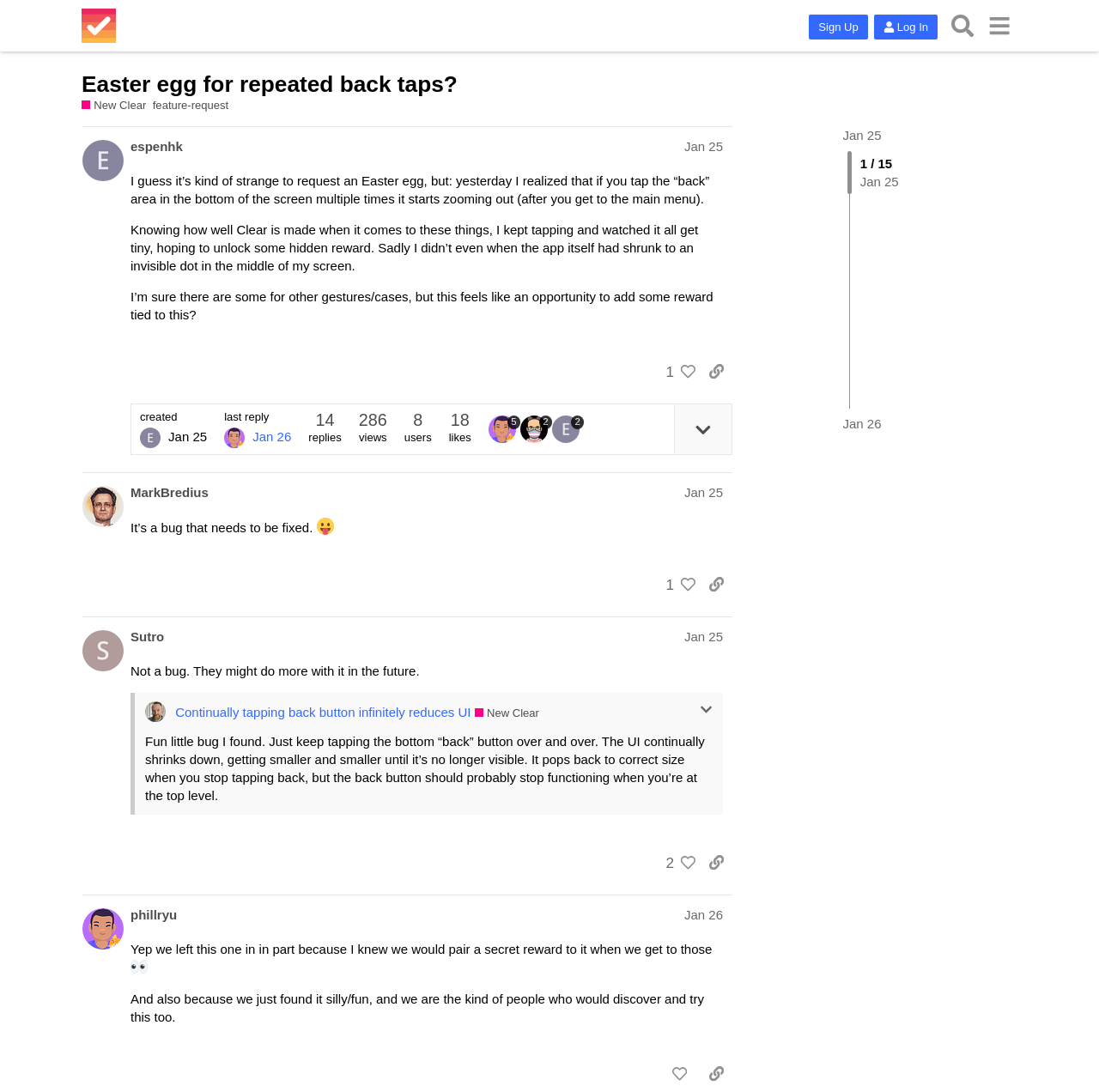Can you find and provide the main heading text of this webpage?

Easter egg for repeated back taps?